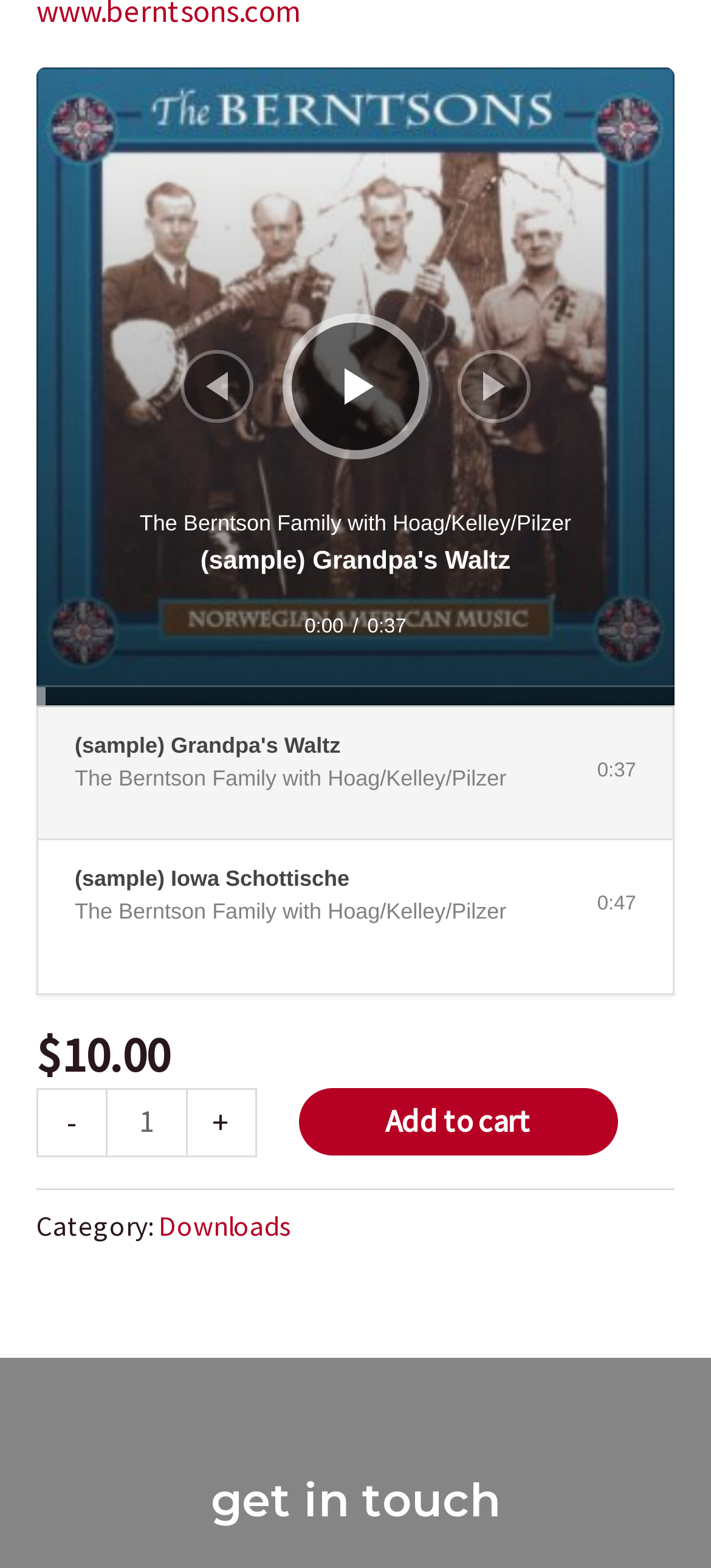Please determine the bounding box coordinates of the element to click in order to execute the following instruction: "Download 2D.G.F. 240531 1270228 パープルソフトウェア クリミナルボーダー life sentence DL版 [3949MB]". The coordinates should be four float numbers between 0 and 1, specified as [left, top, right, bottom].

None